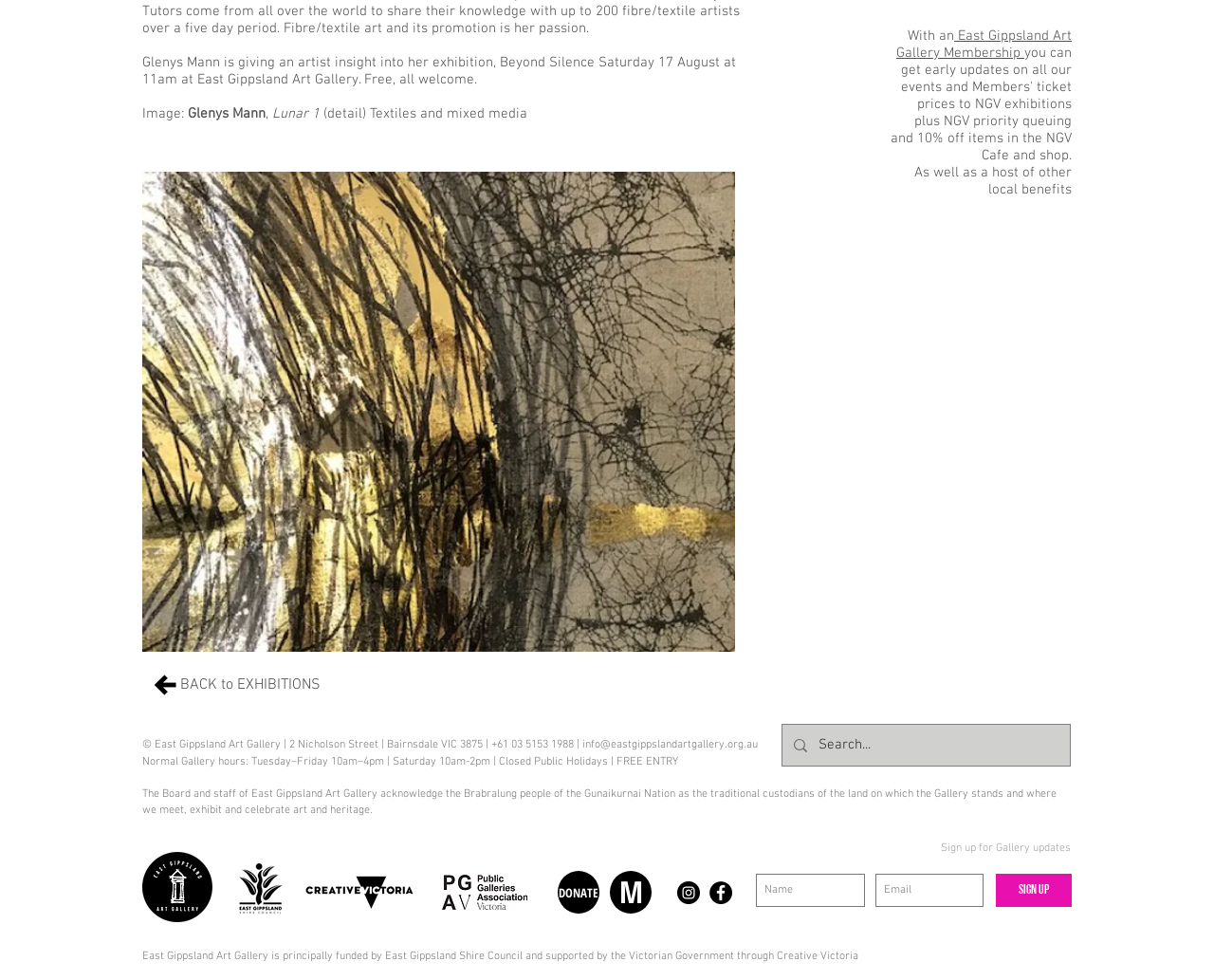For the element described, predict the bounding box coordinates as (top-left x, top-left y, bottom-right x, bottom-right y). All values should be between 0 and 1. Element description: Florida A1A Trail

None